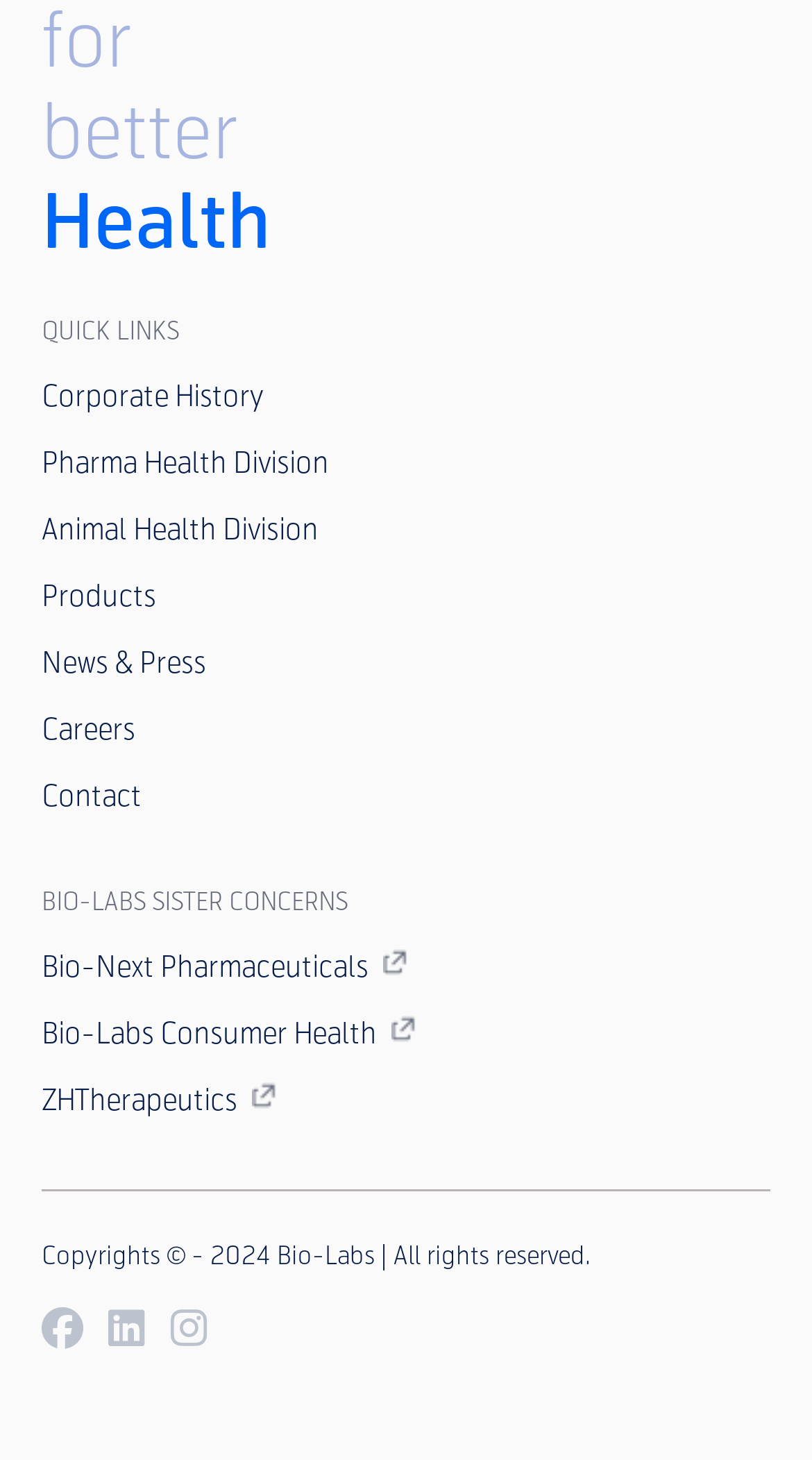Based on the element description "News & Press", predict the bounding box coordinates of the UI element.

[0.051, 0.439, 0.254, 0.471]